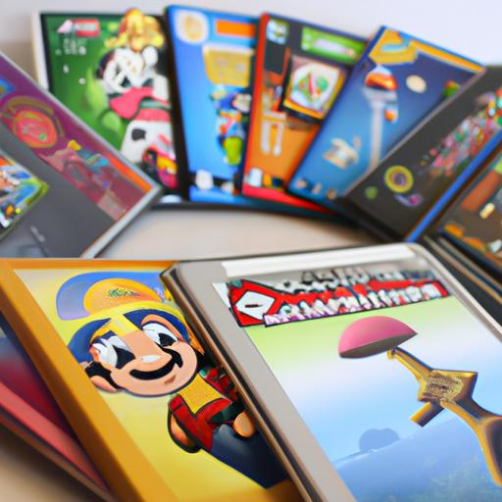Please provide a comprehensive response to the question below by analyzing the image: 
What is the console's ability according to the image?

The caption suggests that the Nintendo 3DS console's ability to cater to a wide range of preferences is reflected in the diverse array of game covers, making it a beloved choice among players of all ages.